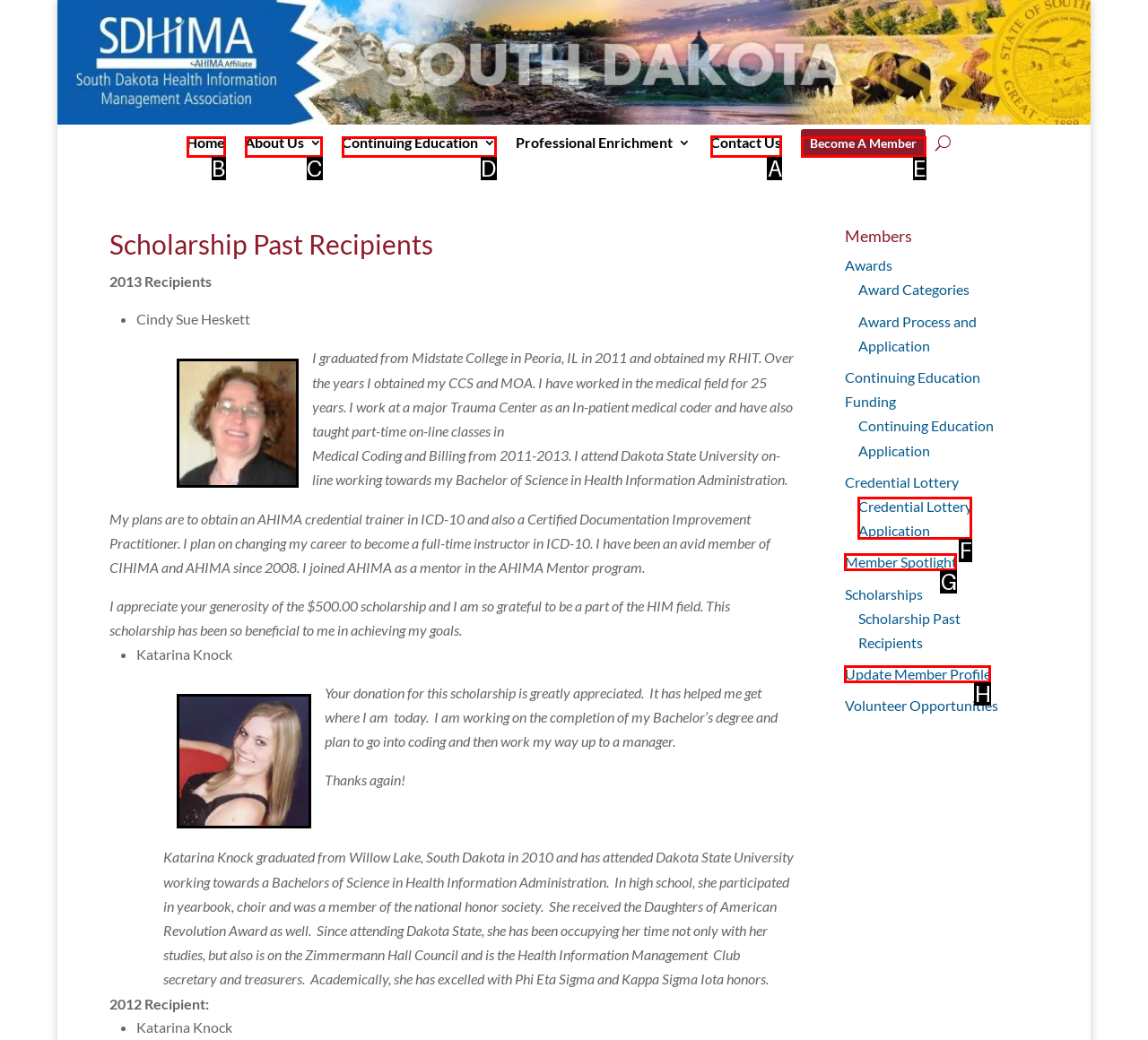Tell me which letter corresponds to the UI element that will allow you to Contact Us. Answer with the letter directly.

A